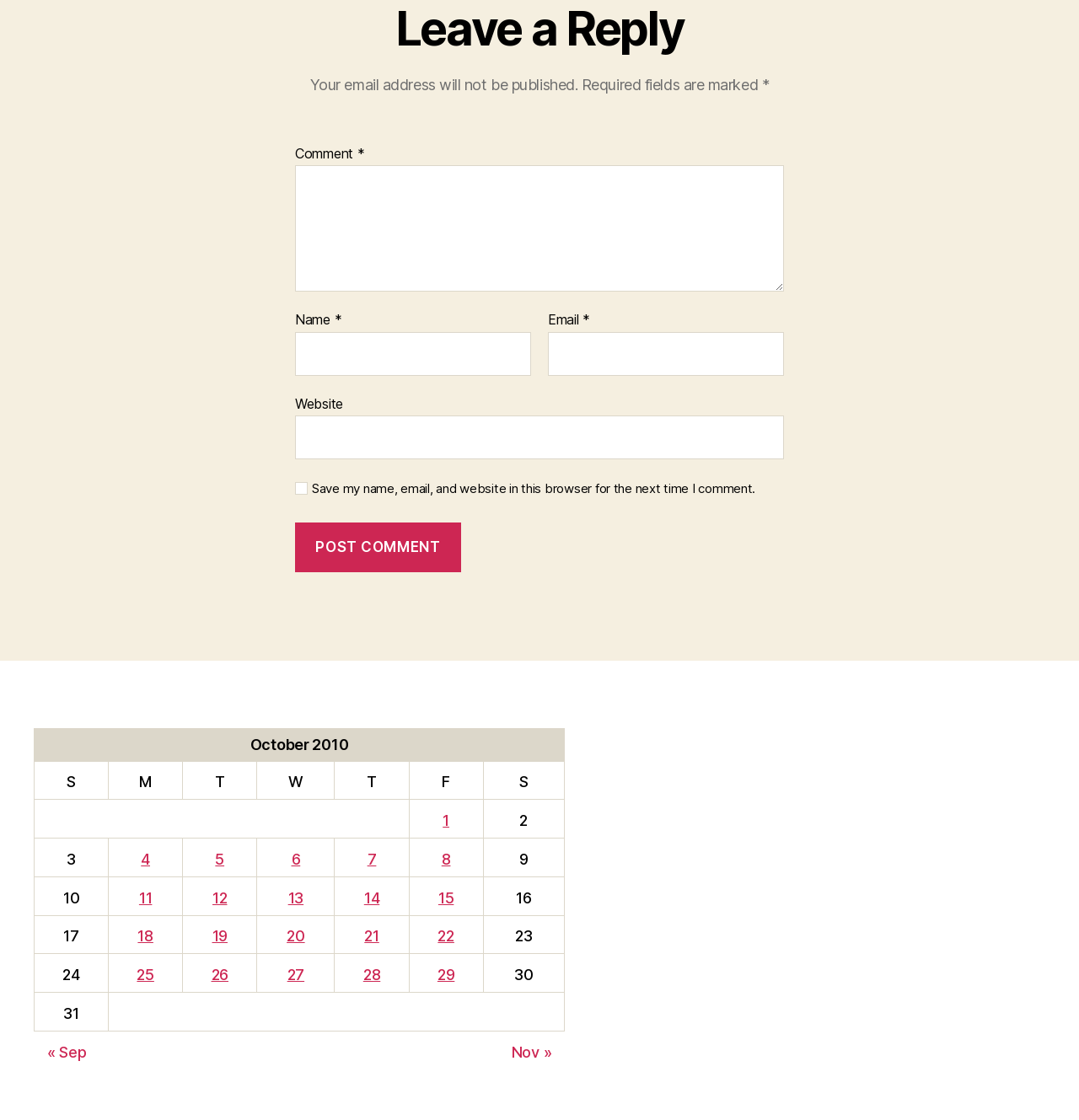Provide a brief response to the question below using one word or phrase:
What is the format of the table below the 'Leave a Reply' section?

Calendar